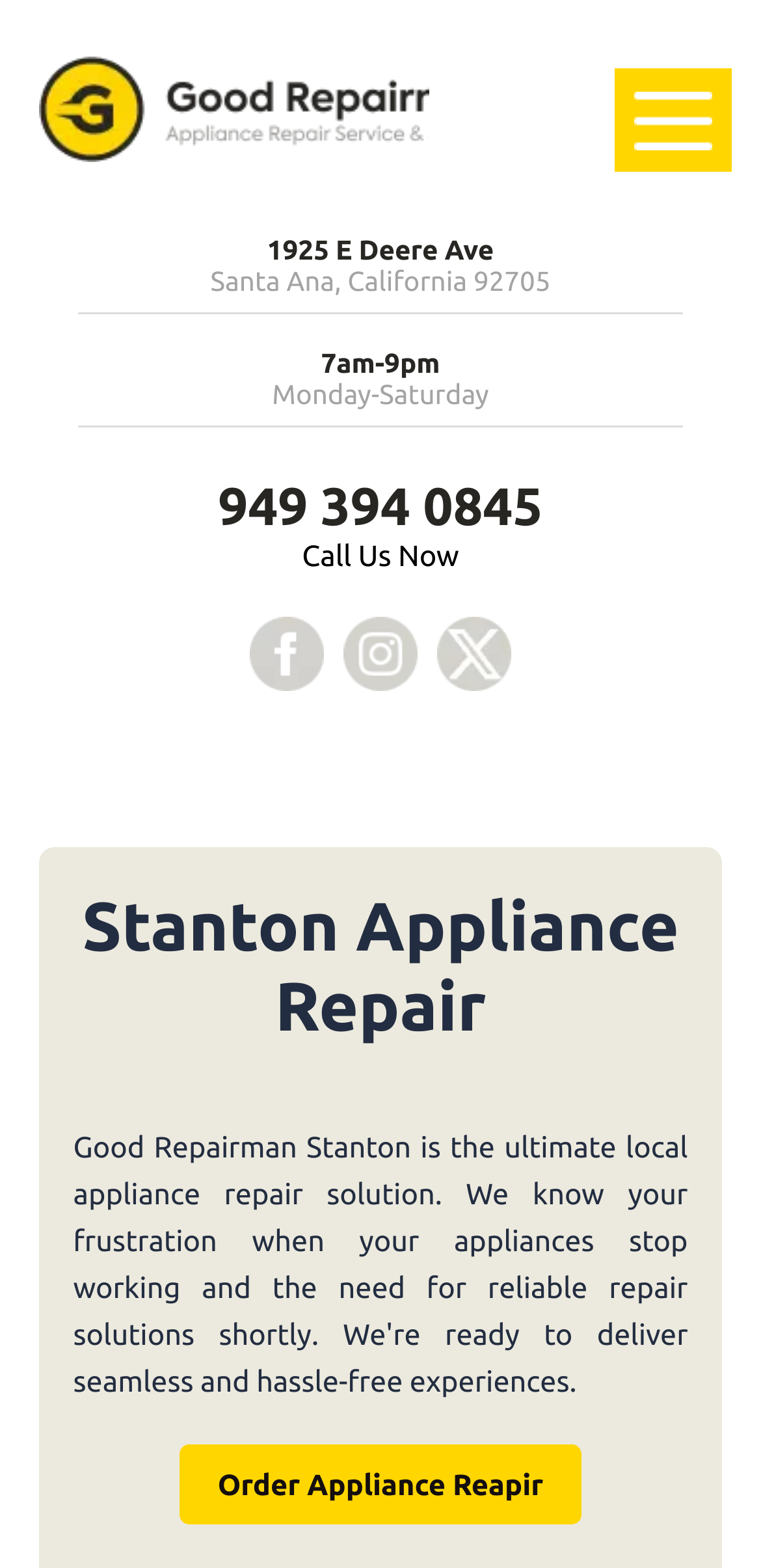Given the element description, predict the bounding box coordinates in the format (top-left x, top-left y, bottom-right x, bottom-right y). Make sure all values are between 0 and 1. Here is the element description: alt="Instagram logo"

[0.451, 0.393, 0.549, 0.449]